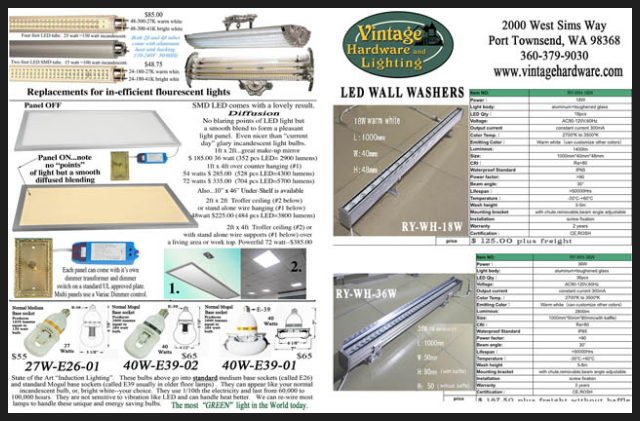Describe the image in great detail, covering all key points.

The image illustrates a product brochure from Vintage Hardware and Lighting, showcasing various LED lighting solutions. Prominently featured are the new LED flat panel lights designed to replace inefficient fluorescent lighting, emphasizing energy conservation and enhanced illumination quality. The brochure includes visual comparisons of different LED models, with descriptions highlighting their benefits, such as longer lifespan, even light distribution, and compatibility with dimmers. It also provides pricing information, product specifications, and installation options for consumers looking to upgrade their lighting solutions. Overall, the image reflects a blend of modern lighting technology and practical applications aimed at enhancing both aesthetics and functionality in diverse environments.